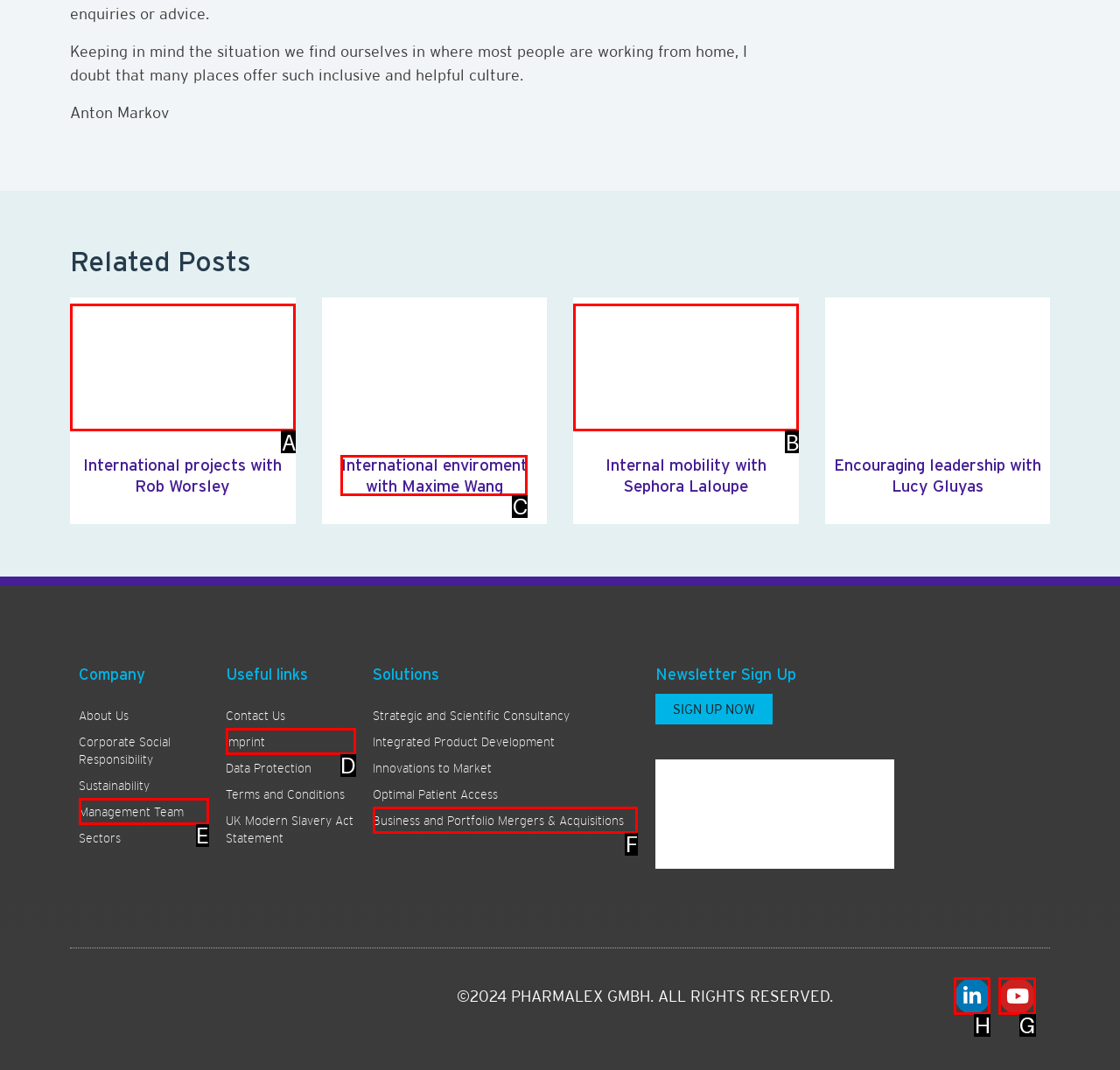Identify the correct UI element to click on to achieve the task: Visit the Linkedin page. Provide the letter of the appropriate element directly from the available choices.

H